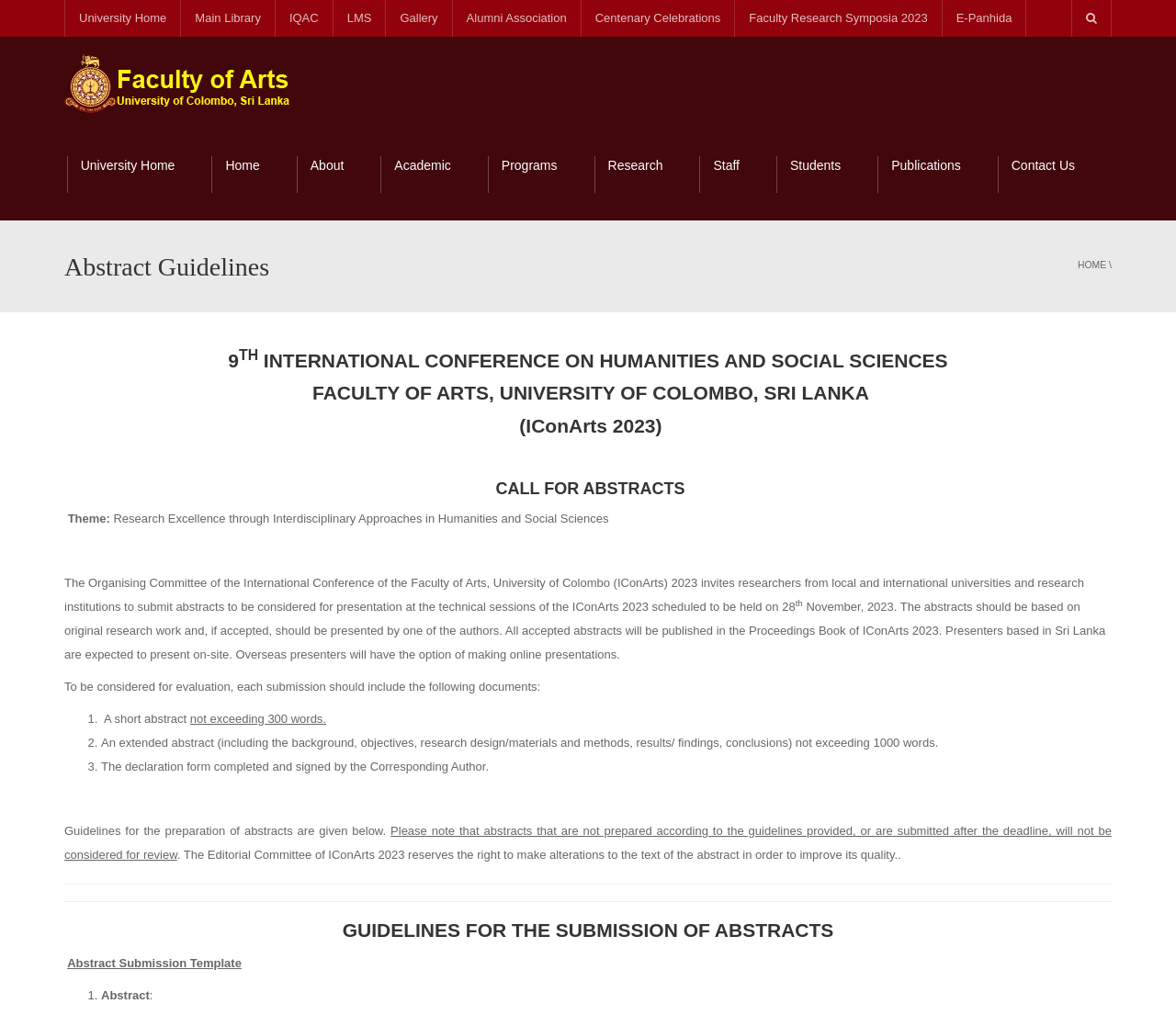How many documents should be included in each submission?
Please provide a comprehensive answer to the question based on the webpage screenshot.

I found the number of documents required for each submission by reading the text under the heading 'To be considered for evaluation, each submission should include the following documents'. The three documents mentioned are a short abstract, an extended abstract, and a declaration form.